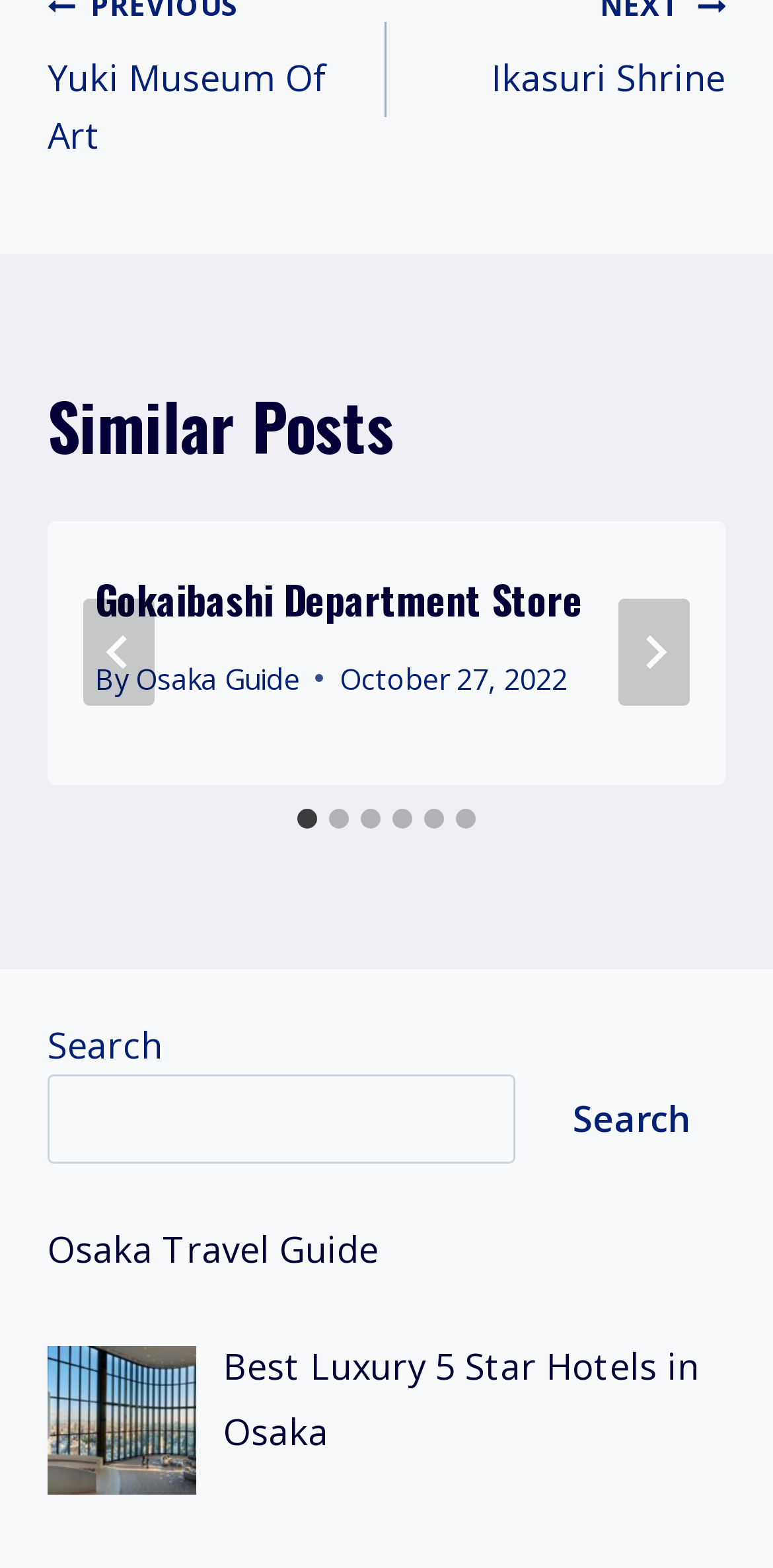Give the bounding box coordinates for the element described as: "aria-label="Facebook" title="Facebook"".

None